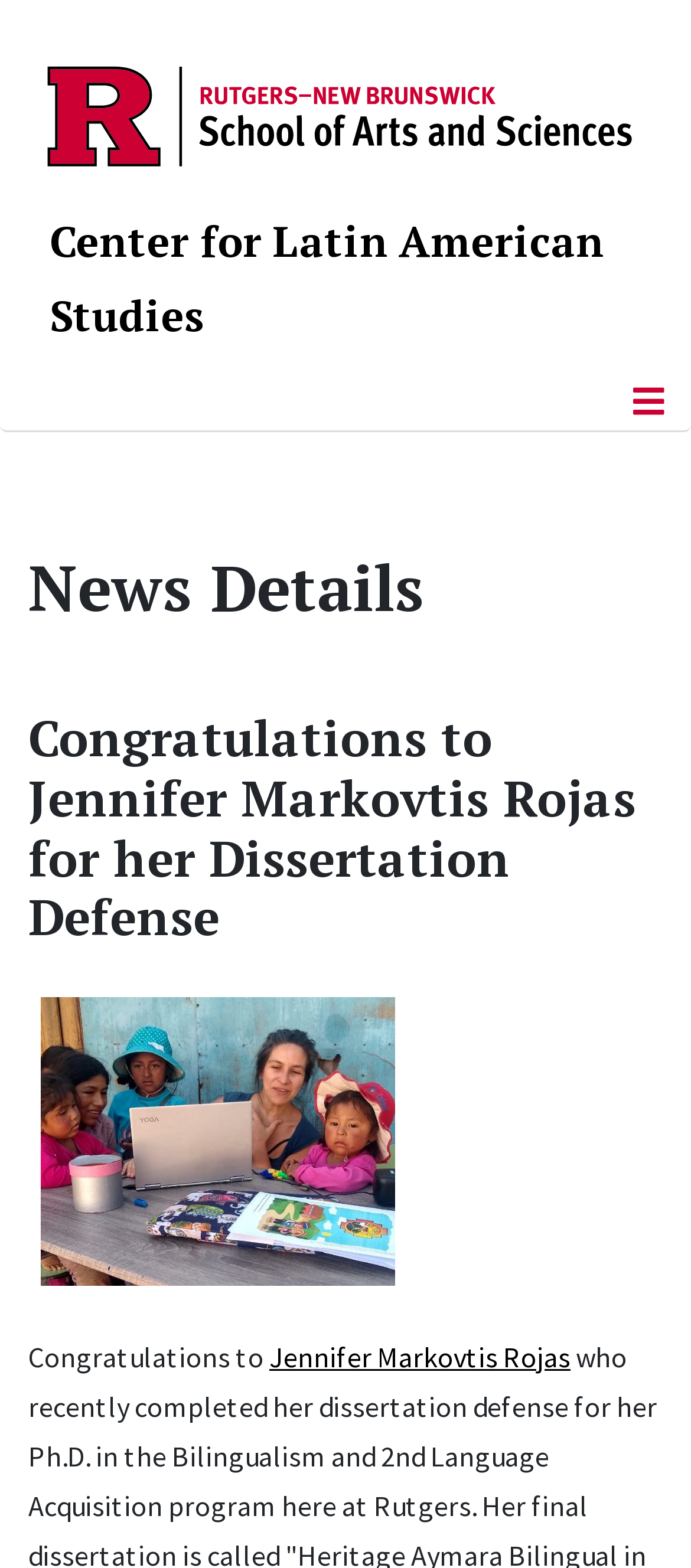Provide the bounding box coordinates for the specified HTML element described in this description: "aria-label="Toggle Navigation"". The coordinates should be four float numbers ranging from 0 to 1, in the format [left, top, right, bottom].

[0.883, 0.239, 0.996, 0.273]